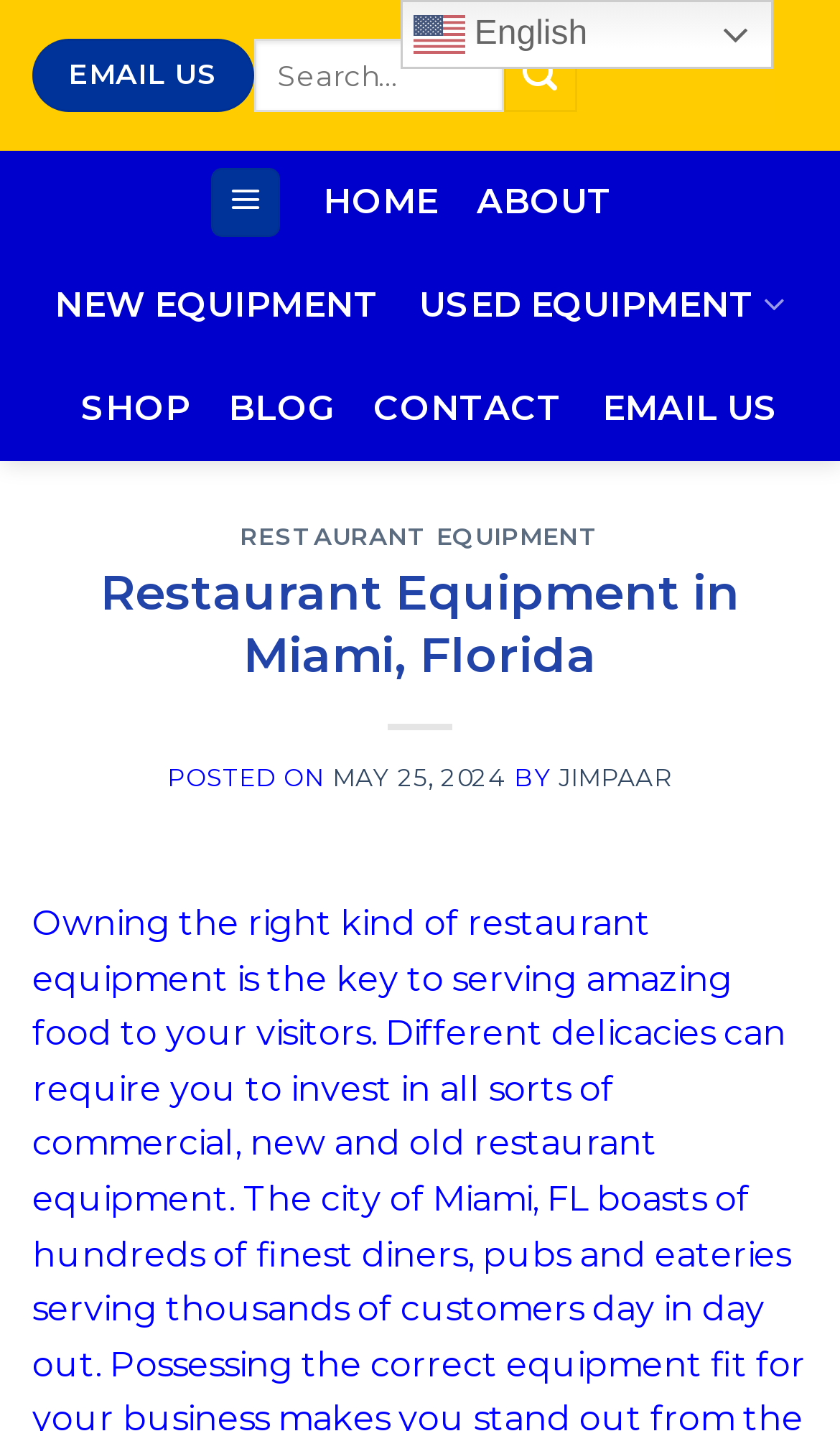Please find the bounding box coordinates for the clickable element needed to perform this instruction: "Explore used equipment".

[0.499, 0.178, 0.935, 0.25]